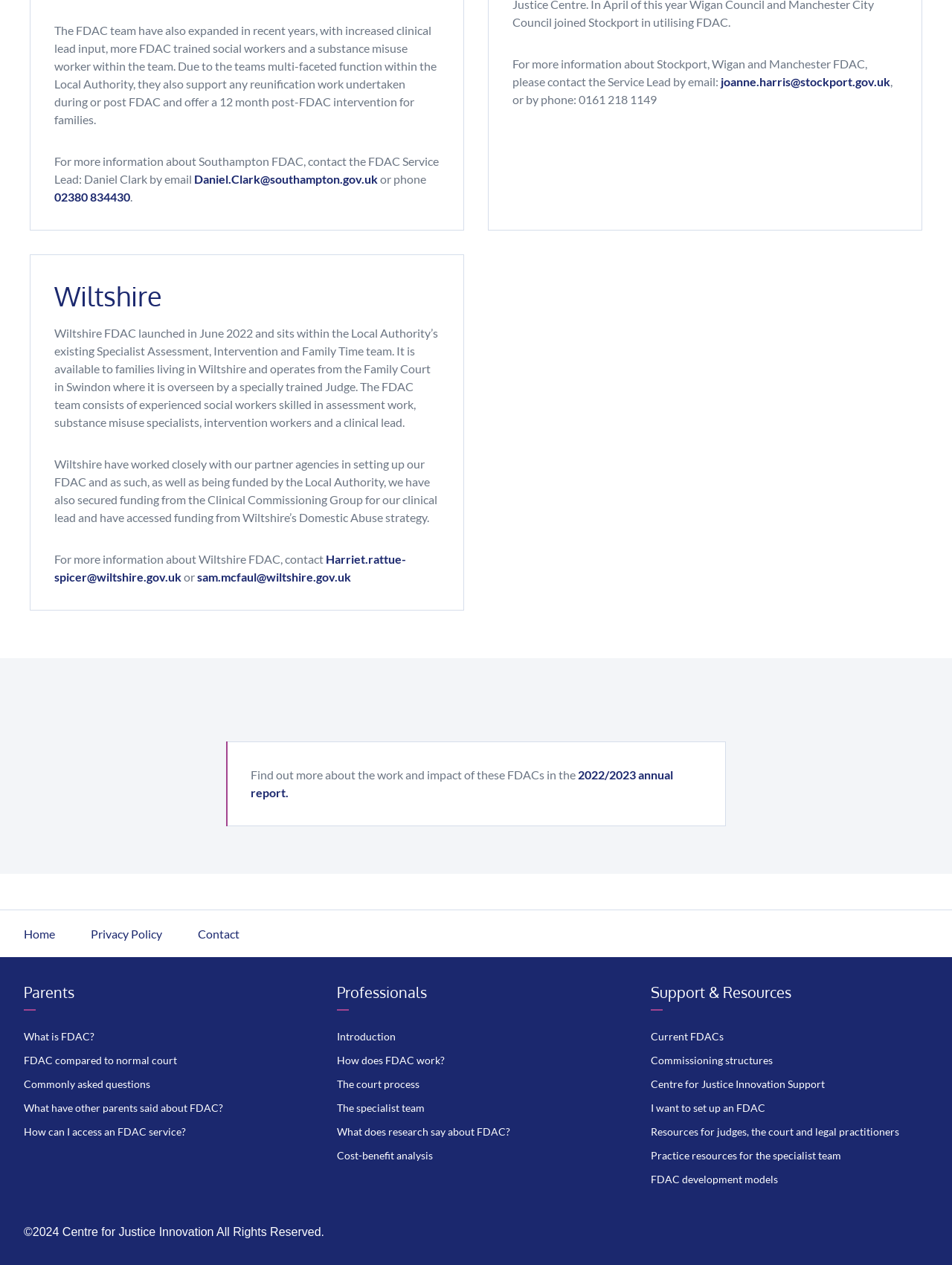Find the bounding box coordinates corresponding to the UI element with the description: "FDAC compared to normal court". The coordinates should be formatted as [left, top, right, bottom], with values as floats between 0 and 1.

[0.025, 0.833, 0.186, 0.843]